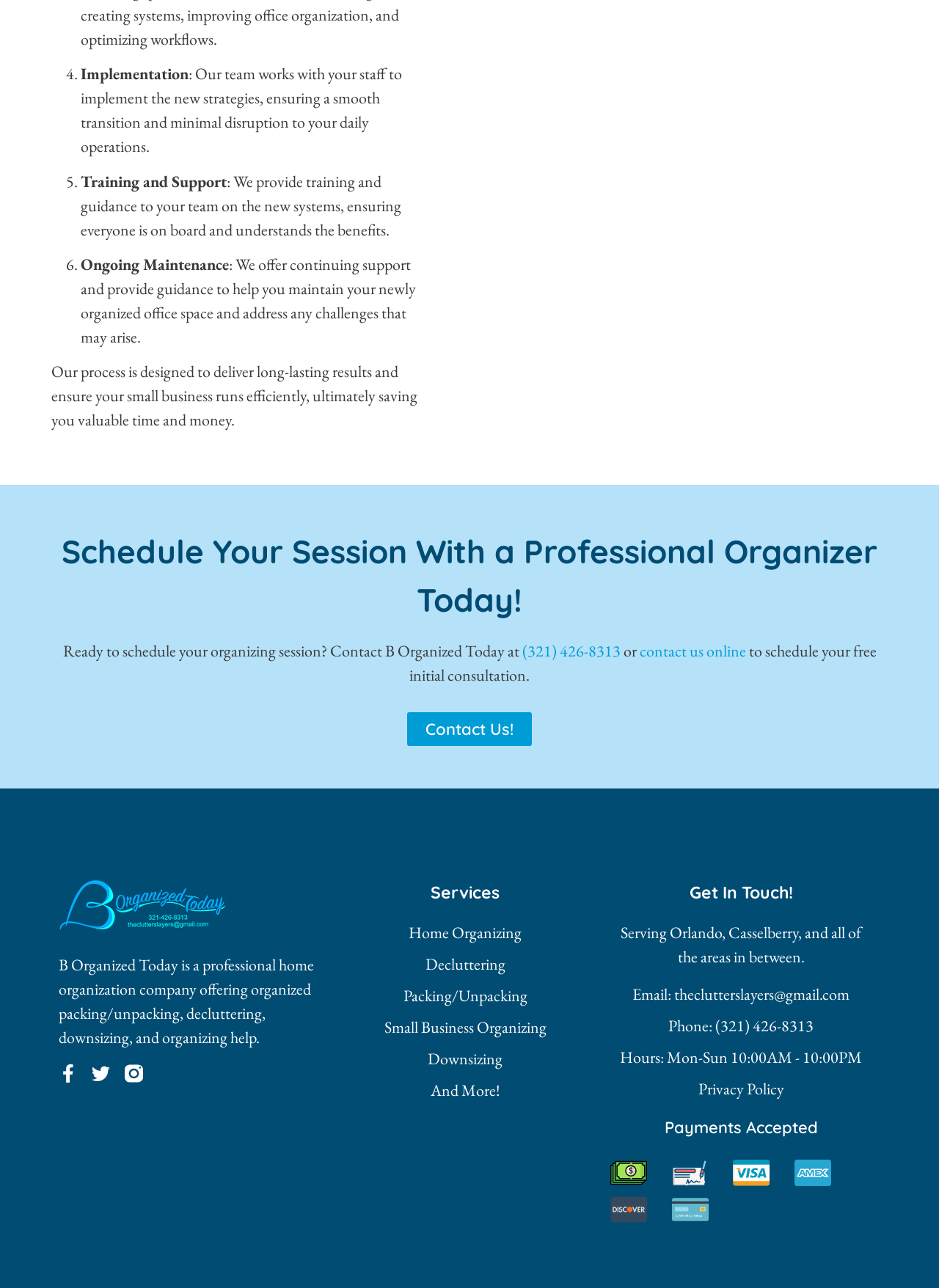Please find the bounding box coordinates of the element that must be clicked to perform the given instruction: "Click the 'Email: theclutterslayers@gmail.com' link". The coordinates should be four float numbers from 0 to 1, i.e., [left, top, right, bottom].

[0.65, 0.763, 0.929, 0.781]